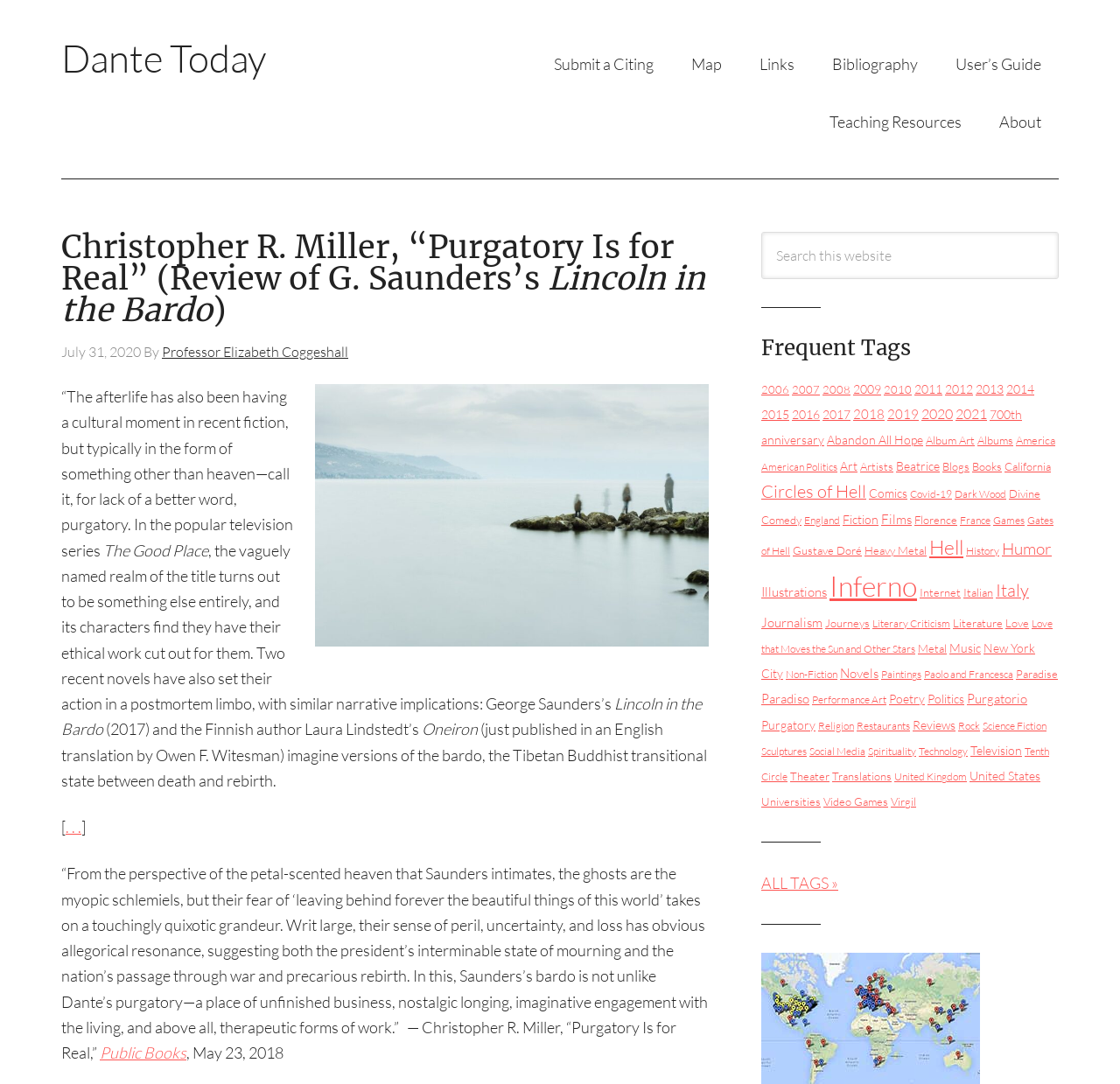Based on the element description: "Abandon All Hope", identify the UI element and provide its bounding box coordinates. Use four float numbers between 0 and 1, [left, top, right, bottom].

[0.738, 0.399, 0.824, 0.413]